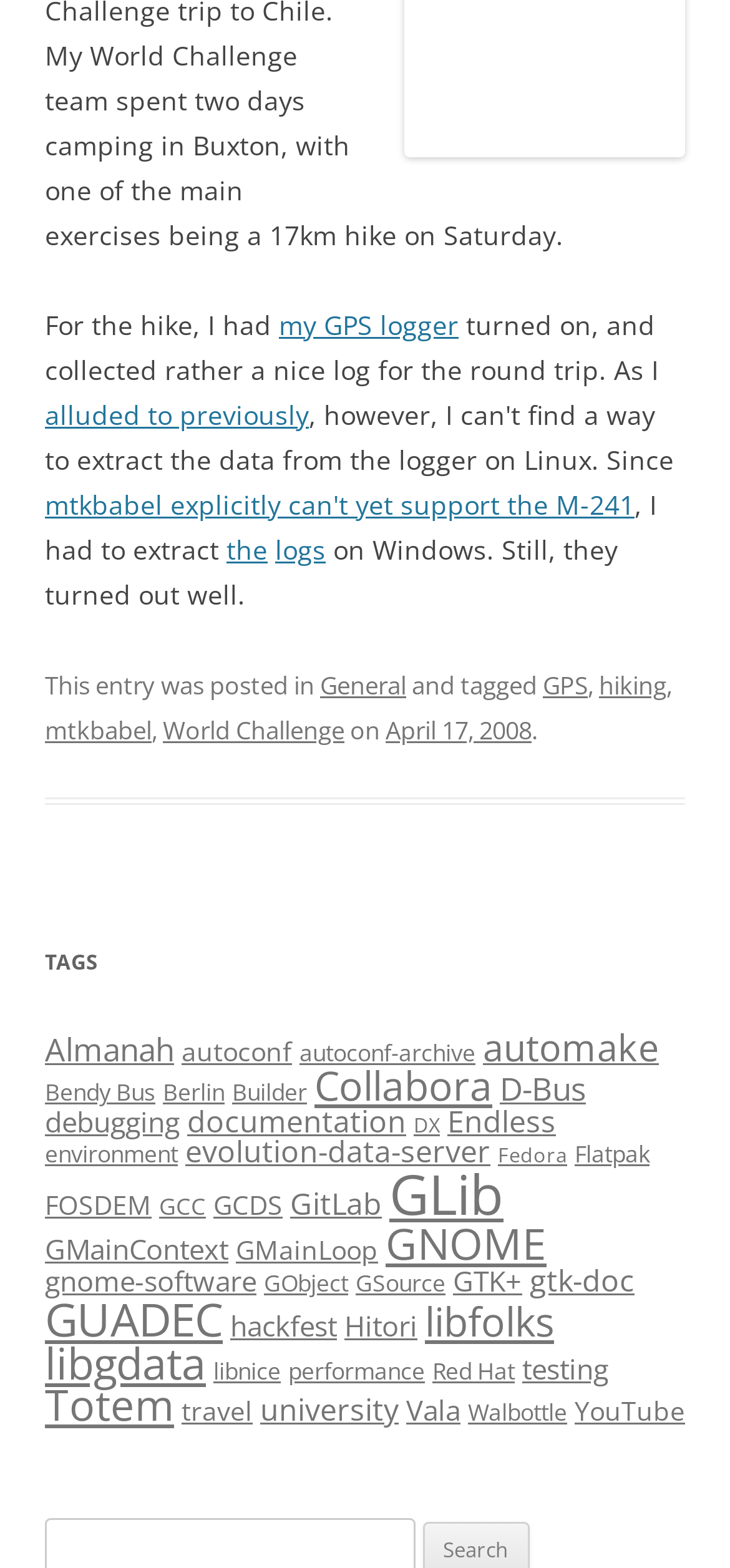Identify the bounding box coordinates for the element you need to click to achieve the following task: "go to the page about GPS". Provide the bounding box coordinates as four float numbers between 0 and 1, in the form [left, top, right, bottom].

[0.744, 0.426, 0.805, 0.447]